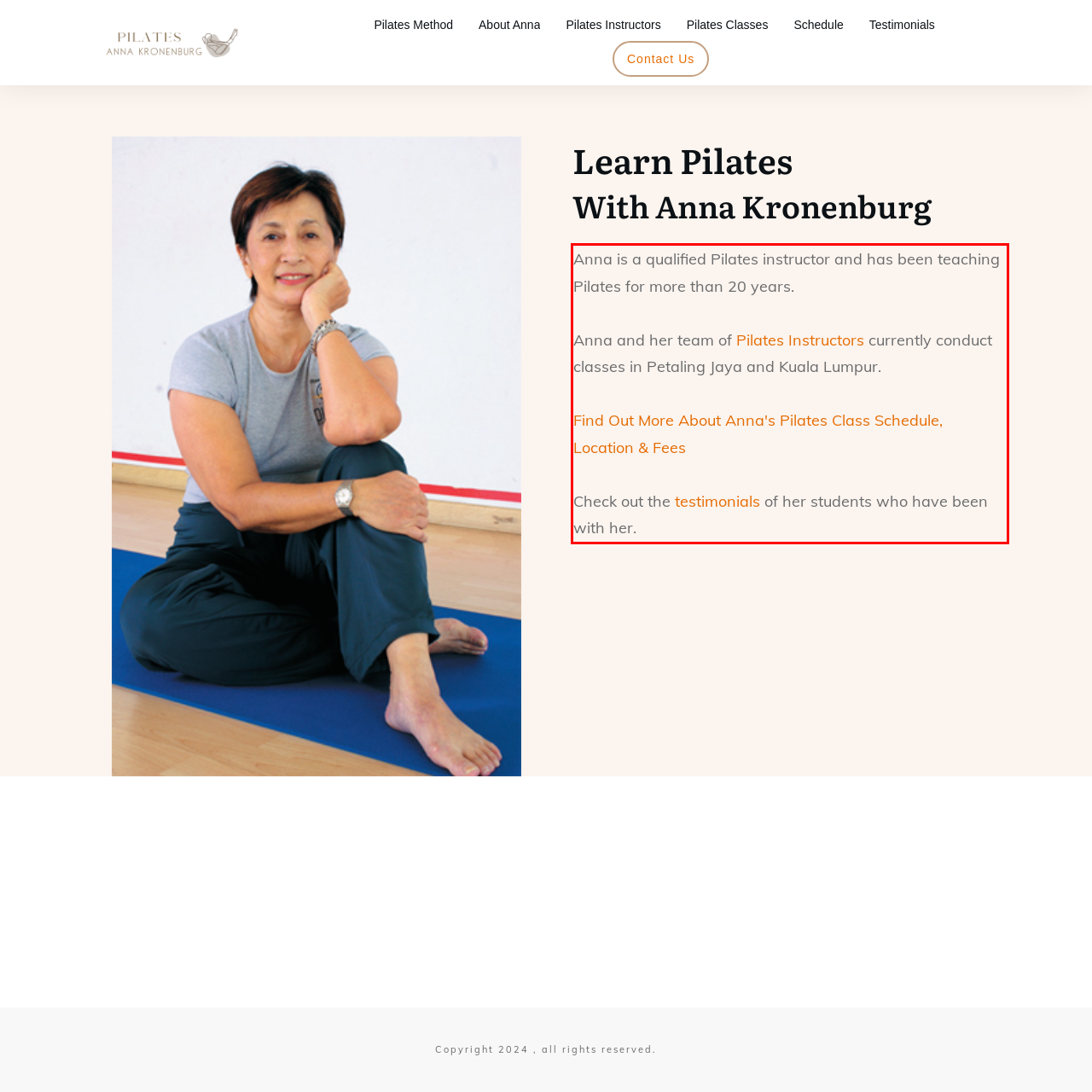Please take the screenshot of the webpage, find the red bounding box, and generate the text content that is within this red bounding box.

Anna is a qualified Pilates instructor and has been teaching Pilates for more than 20 years. Anna and her team of Pilates Instructors currently conduct classes in Petaling Jaya and Kuala Lumpur. Find Out More About Anna's Pilates Class Schedule, Location & Fees Check out the testimonials of her students who have been with her.